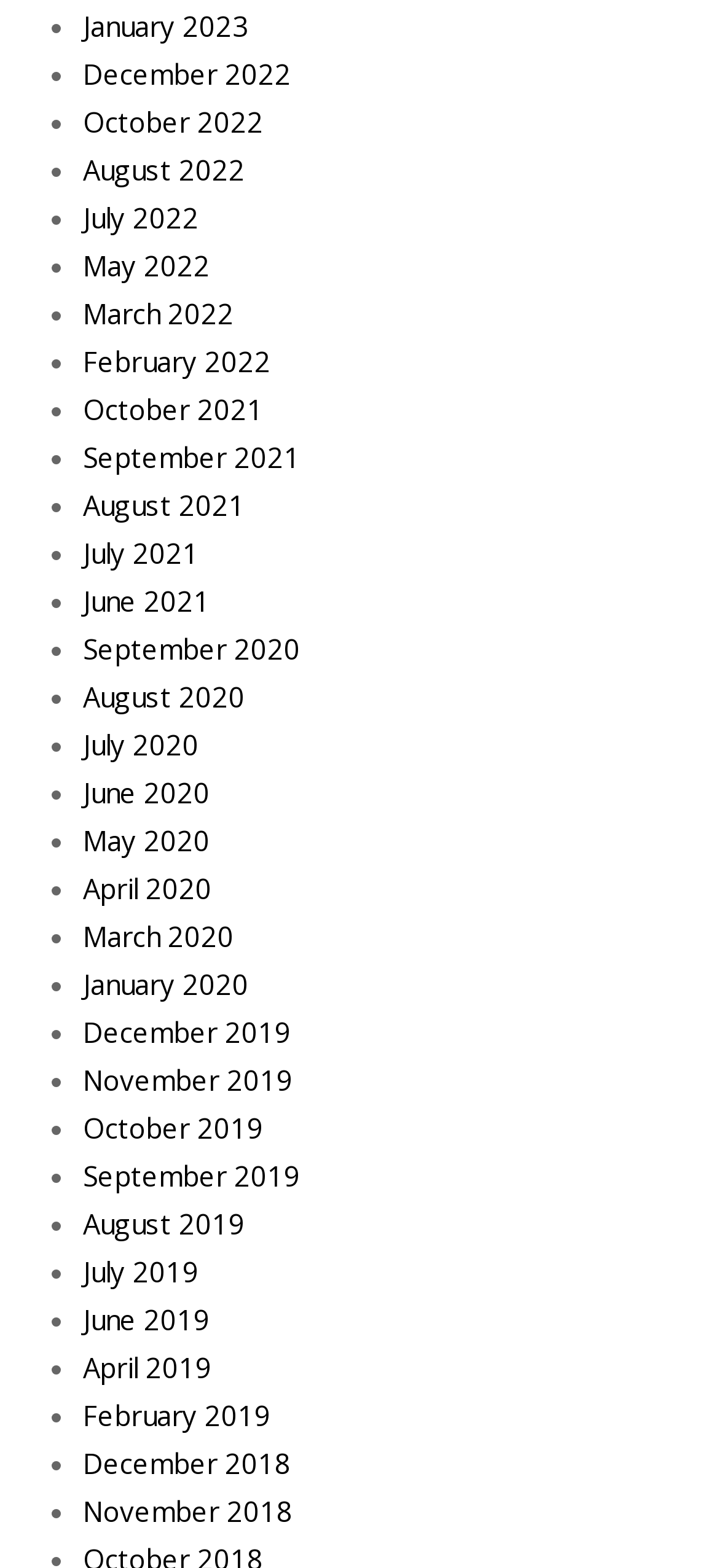Please reply with a single word or brief phrase to the question: 
How many links are on the webpage?

44